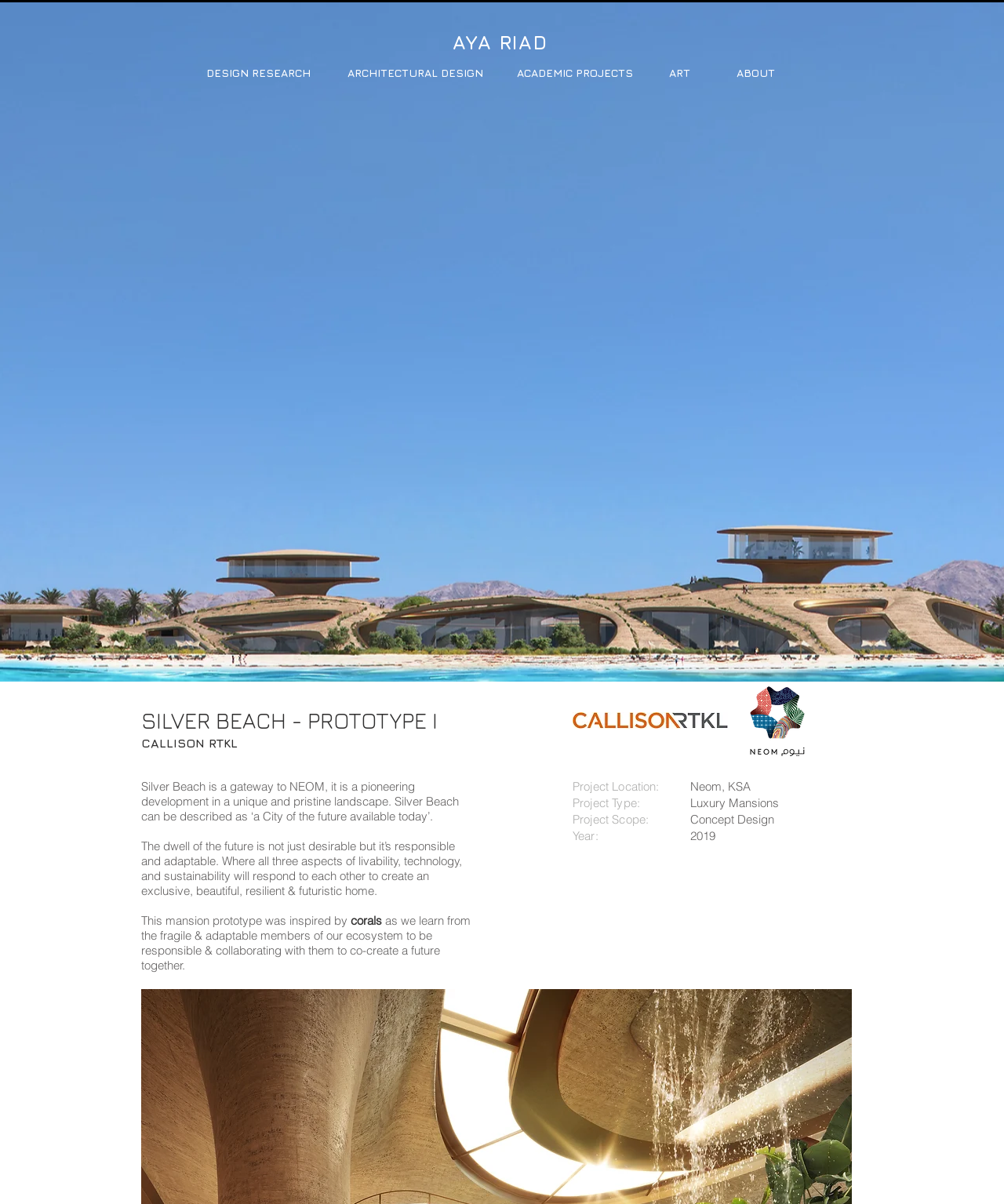Respond with a single word or phrase to the following question:
What is the location of the project?

Neom, KSA